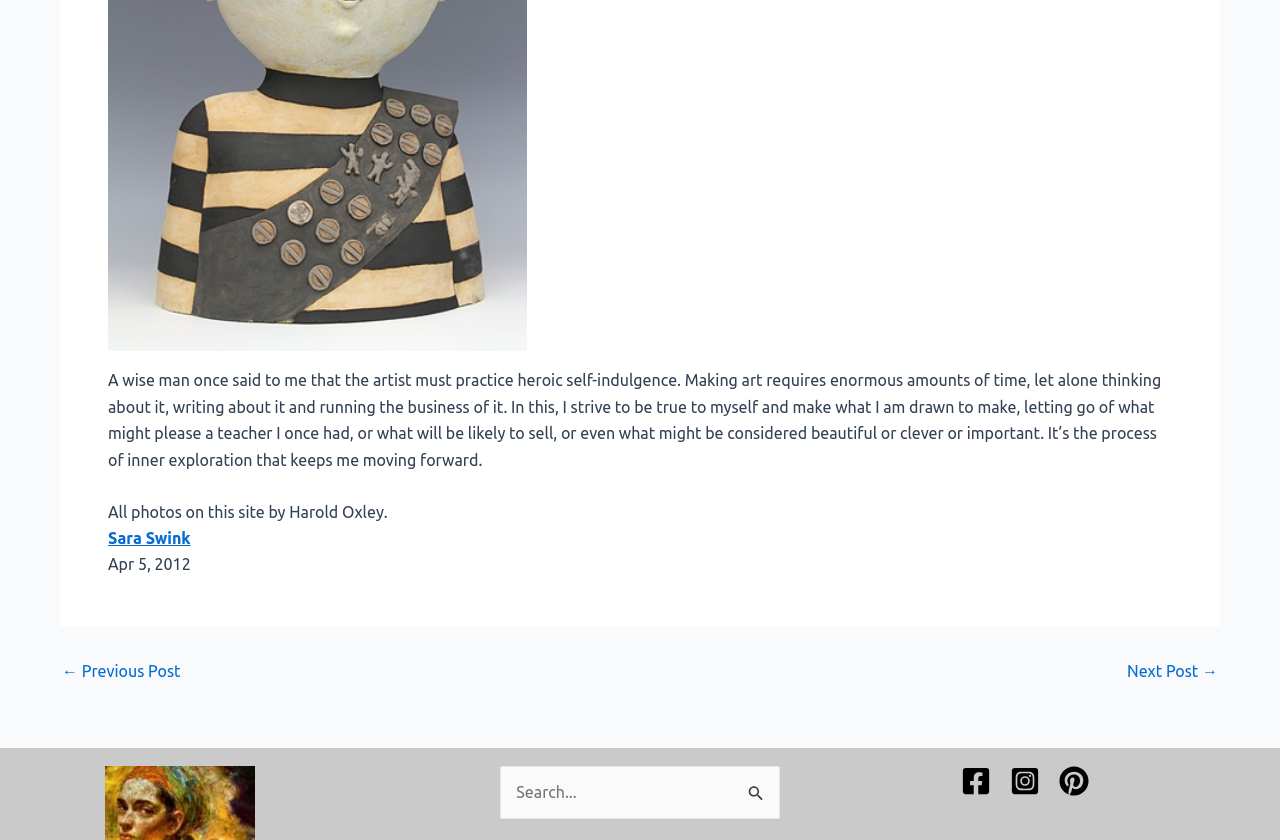Point out the bounding box coordinates of the section to click in order to follow this instruction: "Visit Sara Swink's page".

[0.084, 0.63, 0.149, 0.651]